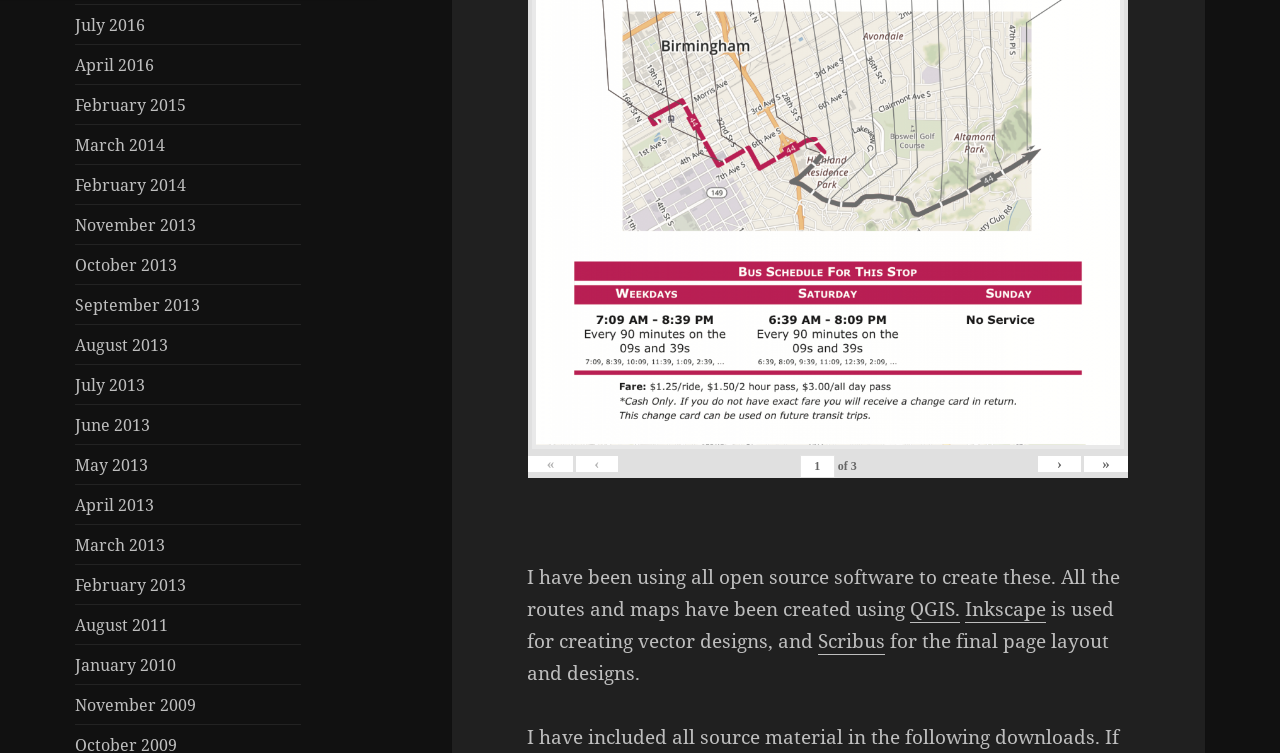Highlight the bounding box coordinates of the region I should click on to meet the following instruction: "Go to February 2014".

[0.059, 0.23, 0.146, 0.26]